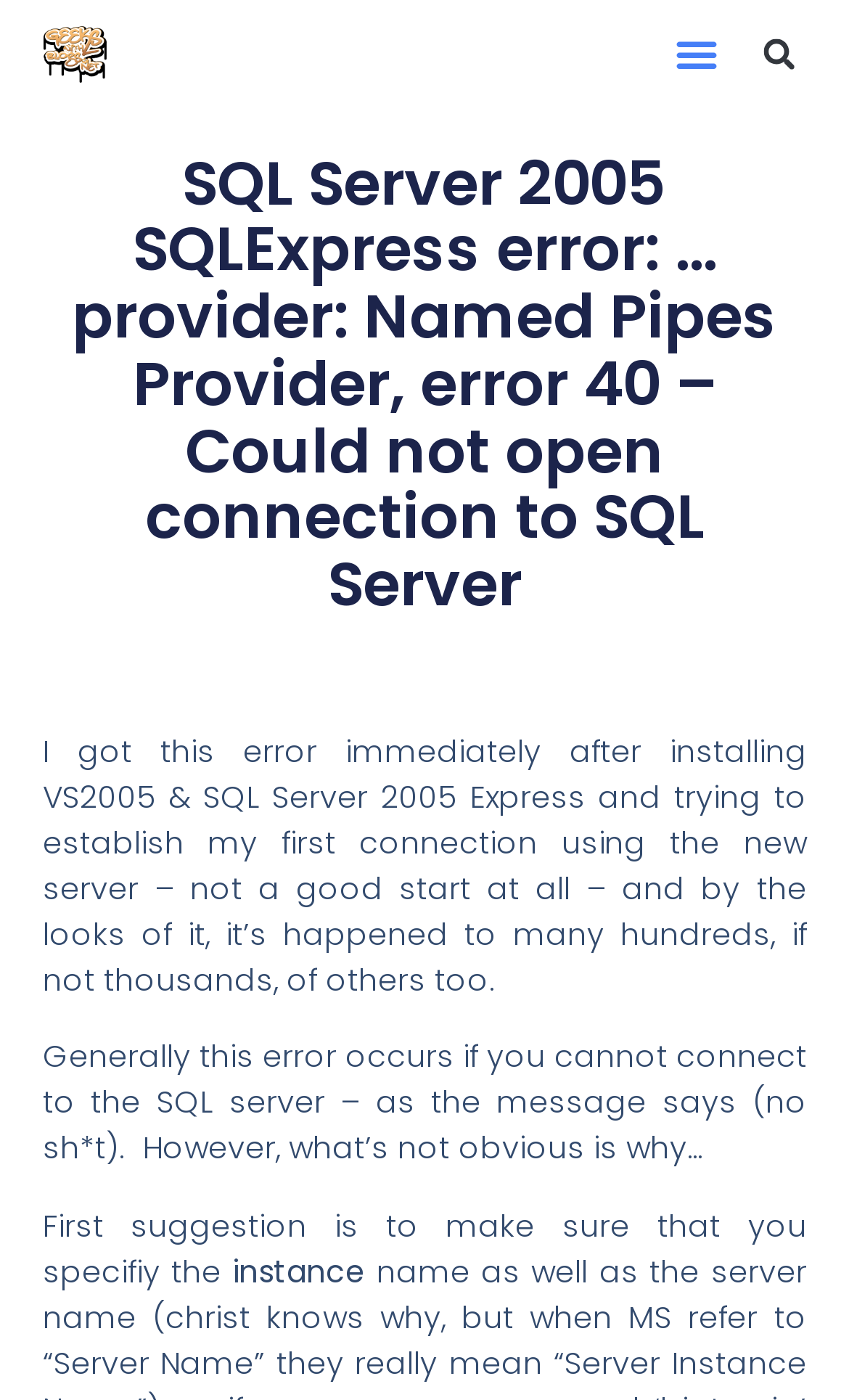Please find the bounding box coordinates (top-left x, top-left y, bottom-right x, bottom-right y) in the screenshot for the UI element described as follows: Menu

[0.781, 0.016, 0.858, 0.062]